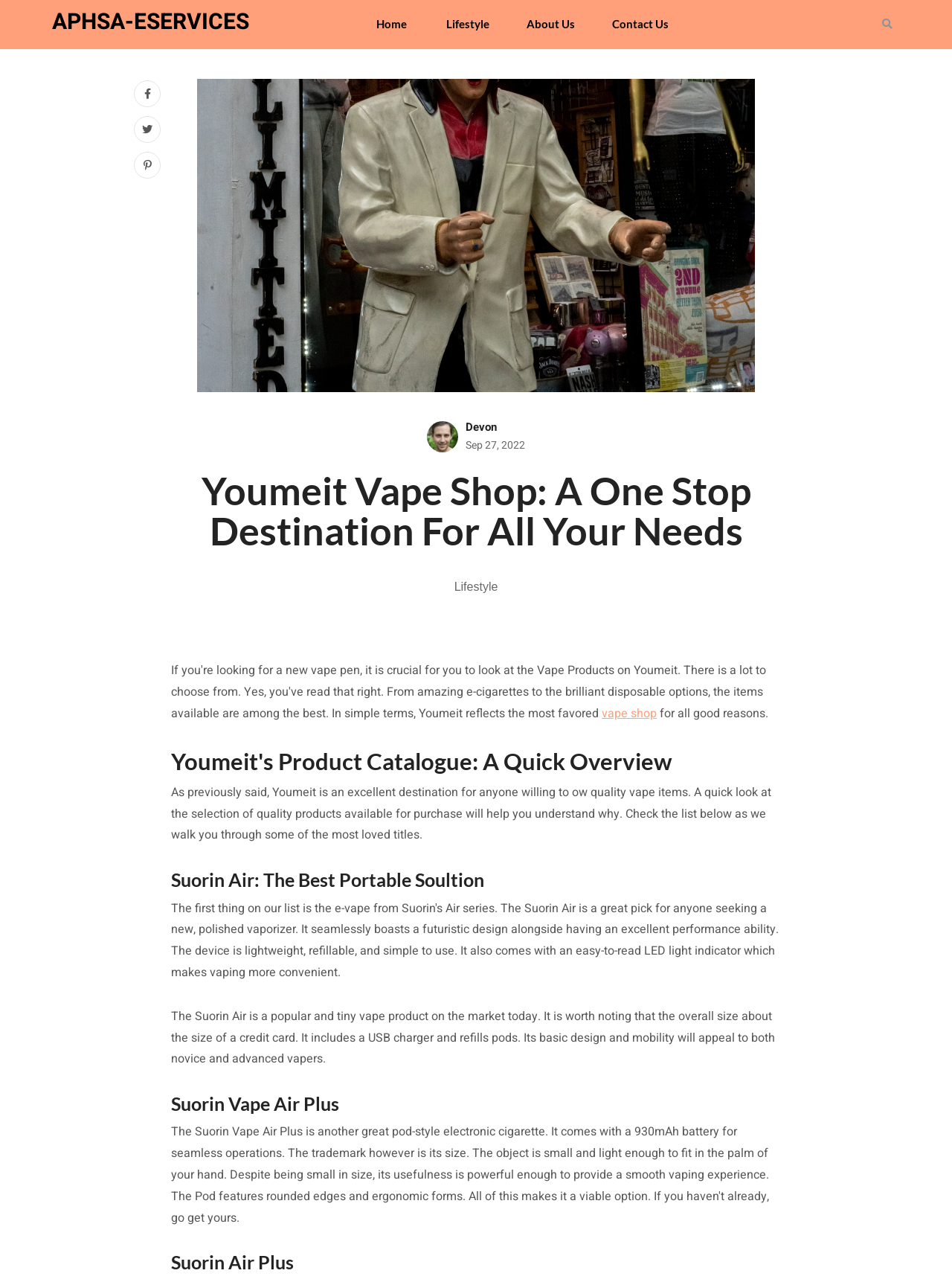What is the date mentioned on the webpage?
Please answer the question as detailed as possible.

The date can be found in the static text element with the text 'Sep 27, 2022', which is located near the image of 'Devon'.